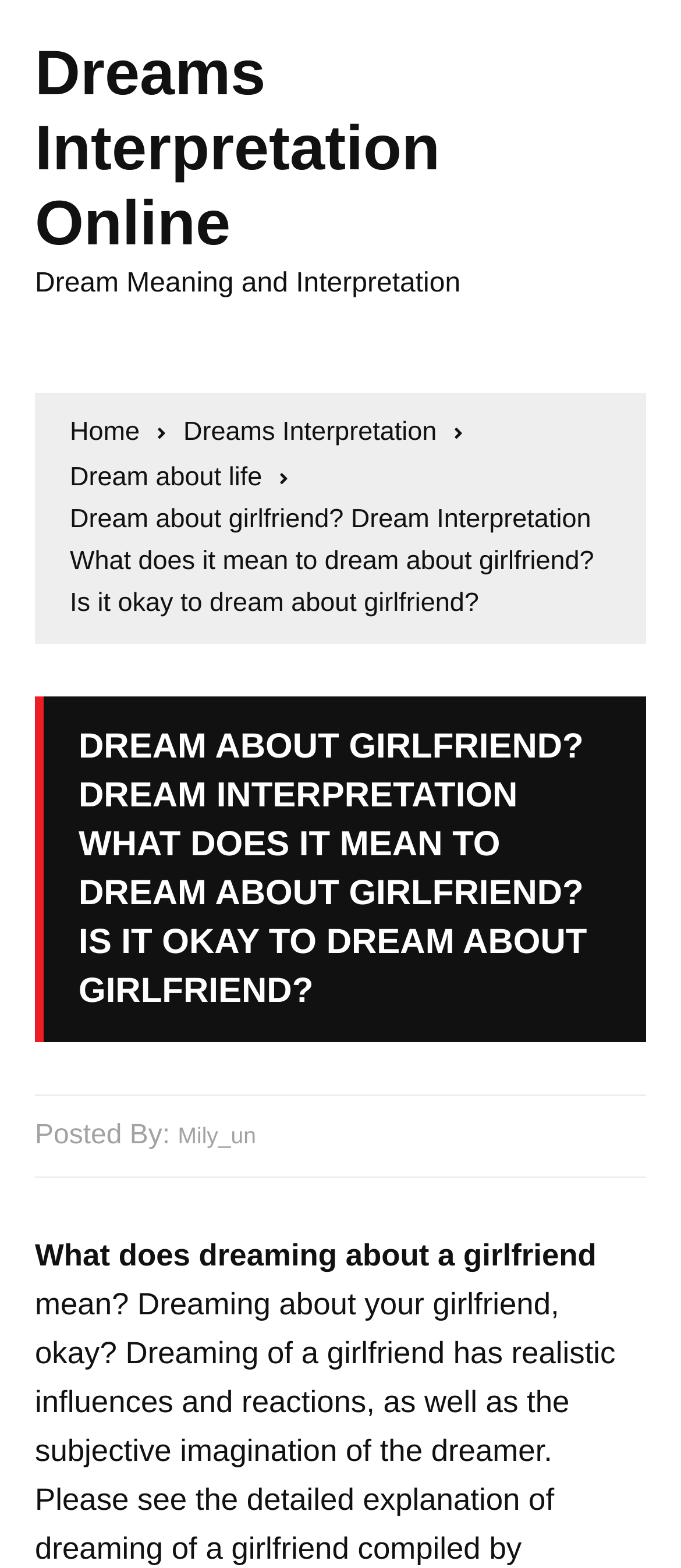Please find and provide the title of the webpage.

Dreams Interpretation Online